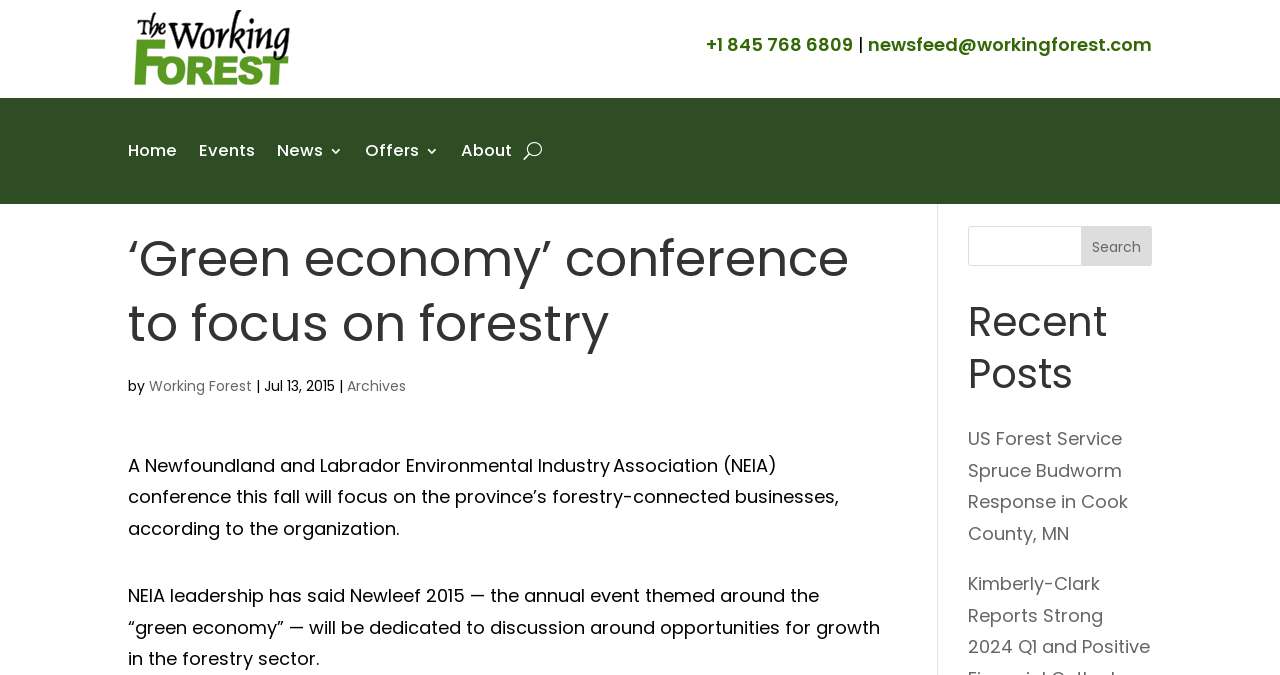Identify the bounding box coordinates of the section to be clicked to complete the task described by the following instruction: "Read the 'US Forest Service Spruce Budworm Response in Cook County, MN' post". The coordinates should be four float numbers between 0 and 1, formatted as [left, top, right, bottom].

[0.756, 0.631, 0.881, 0.808]